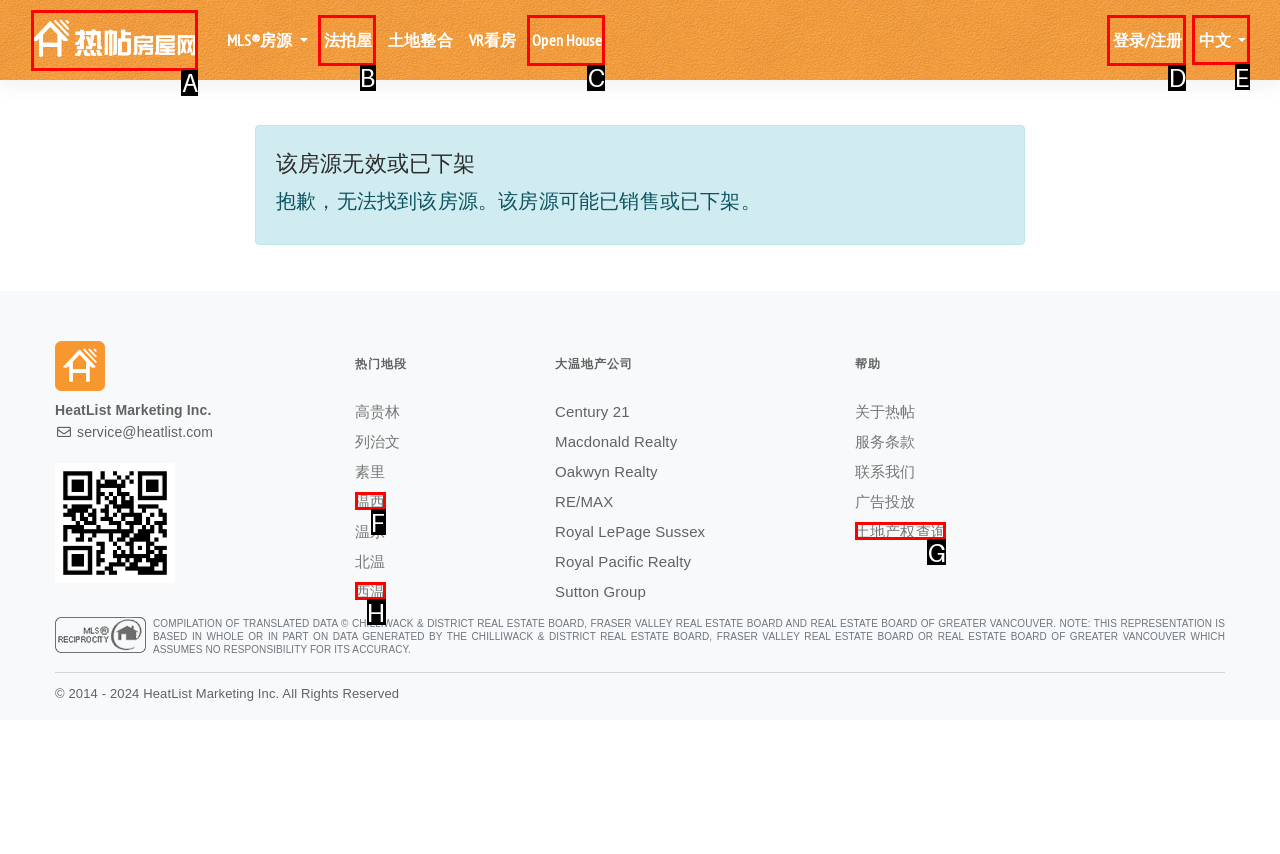Identify the letter of the UI element you need to select to accomplish the task: Click the 中文 button.
Respond with the option's letter from the given choices directly.

E